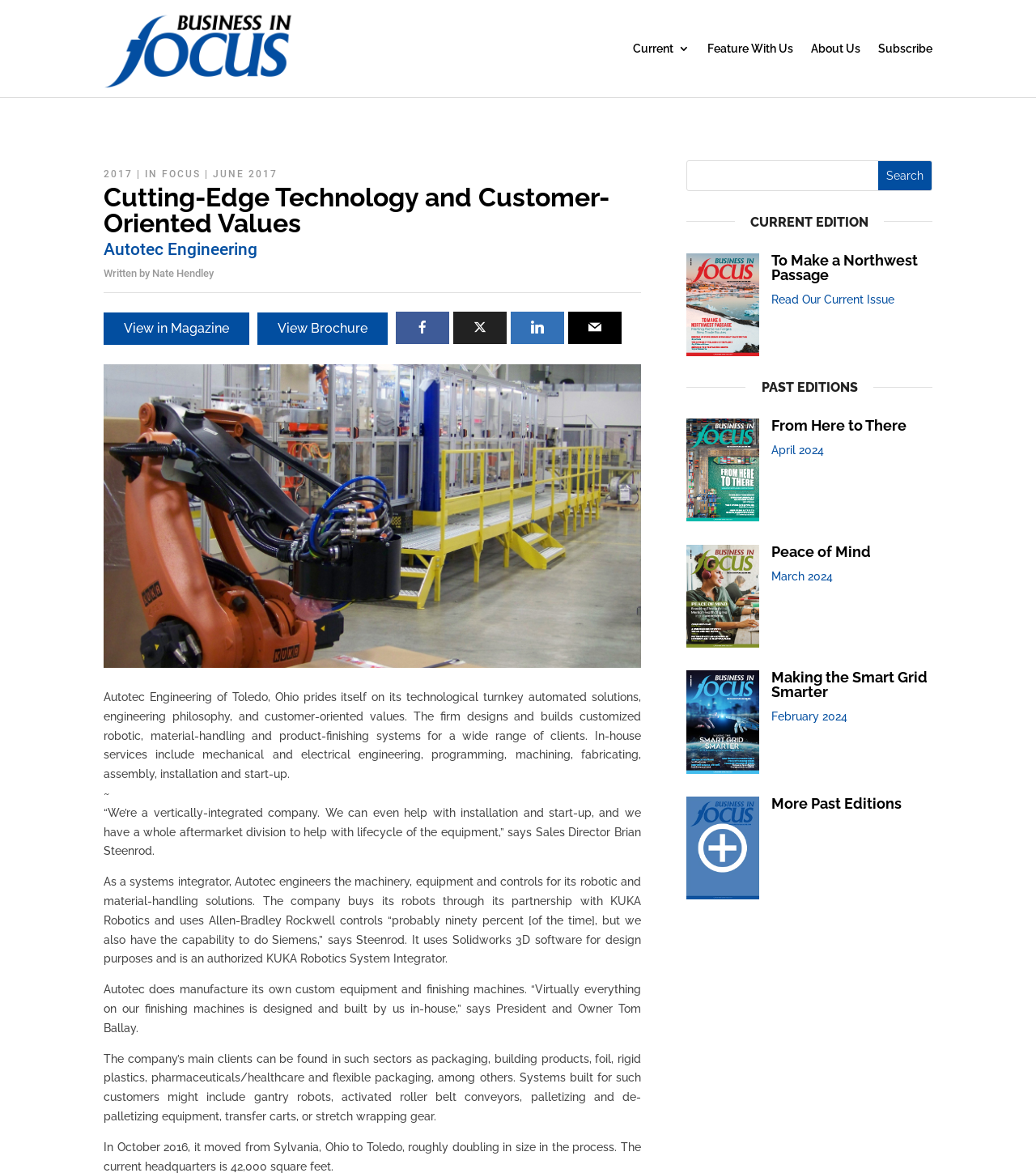Identify the bounding box coordinates for the UI element described by the following text: "View in Magazine". Provide the coordinates as four float numbers between 0 and 1, in the format [left, top, right, bottom].

[0.1, 0.266, 0.241, 0.294]